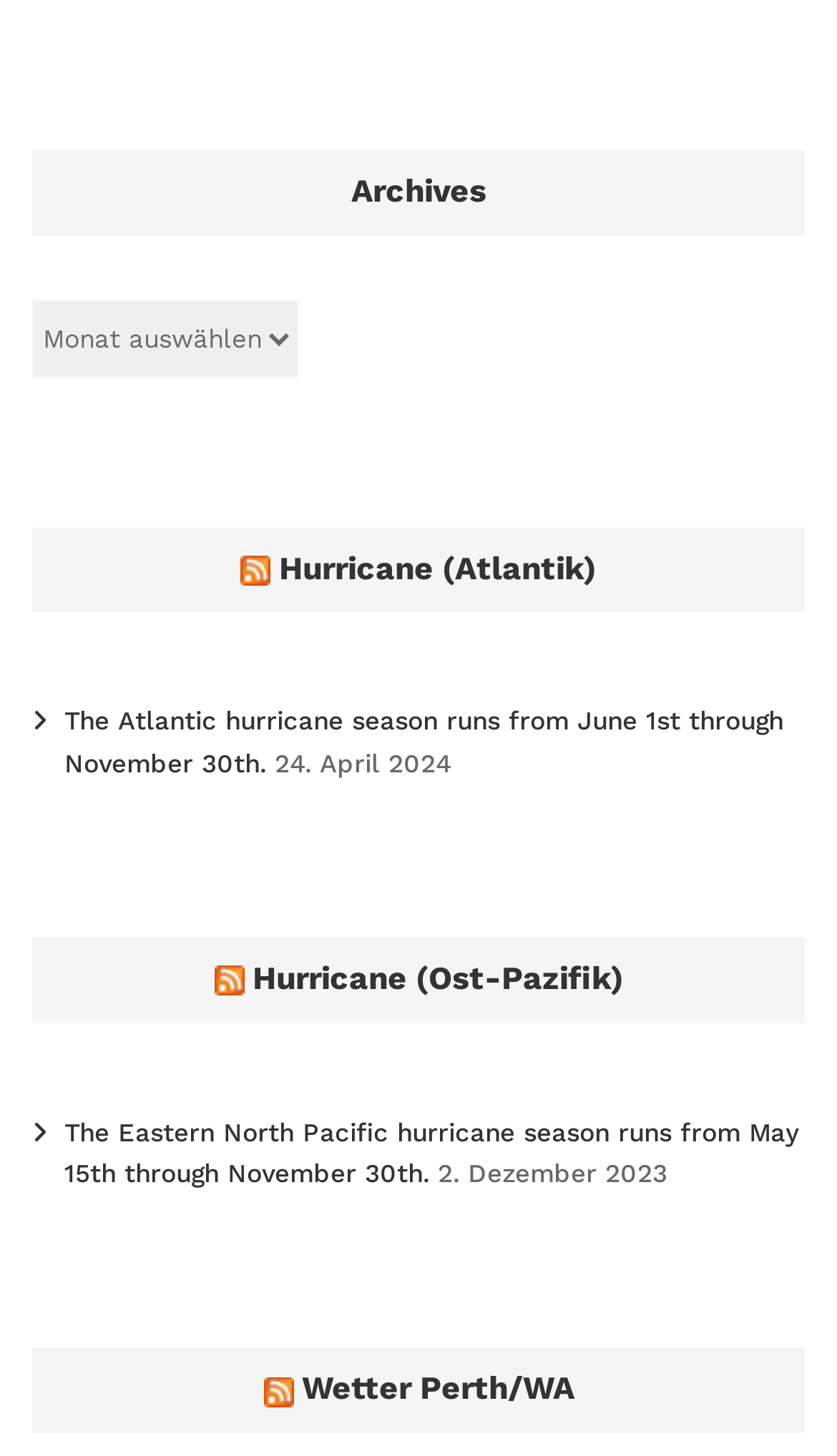Could you provide the bounding box coordinates for the portion of the screen to click to complete this instruction: "Subscribe to RSS Wetter Perth/WA"?

[0.36, 0.941, 0.686, 0.967]